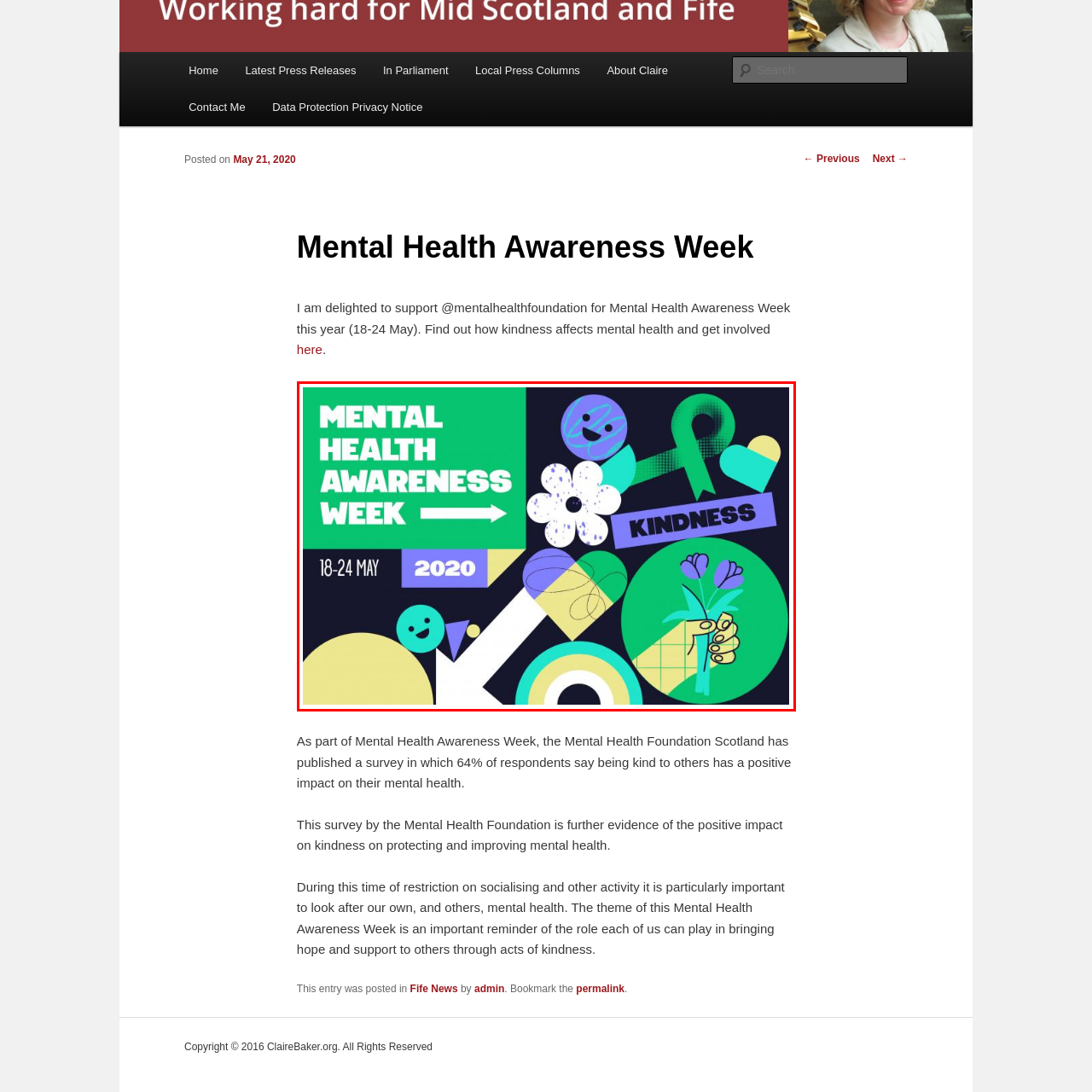Give an elaborate description of the visual elements within the red-outlined box.

The image visually promotes "Mental Health Awareness Week," which takes place from May 18 to May 24, 2020. The design features vibrant colors and playful graphics, including smiling faces, flowers, and symbols of kindness, reflecting the theme of the week. The text prominently states "KINDNESS" in bold lettering, encouraging viewers to engage with acts of kindness. The overall composition combines various shapes and elements, creating a dynamic and uplifting message about the importance of mental health and the positive effects of kindness on well-being.